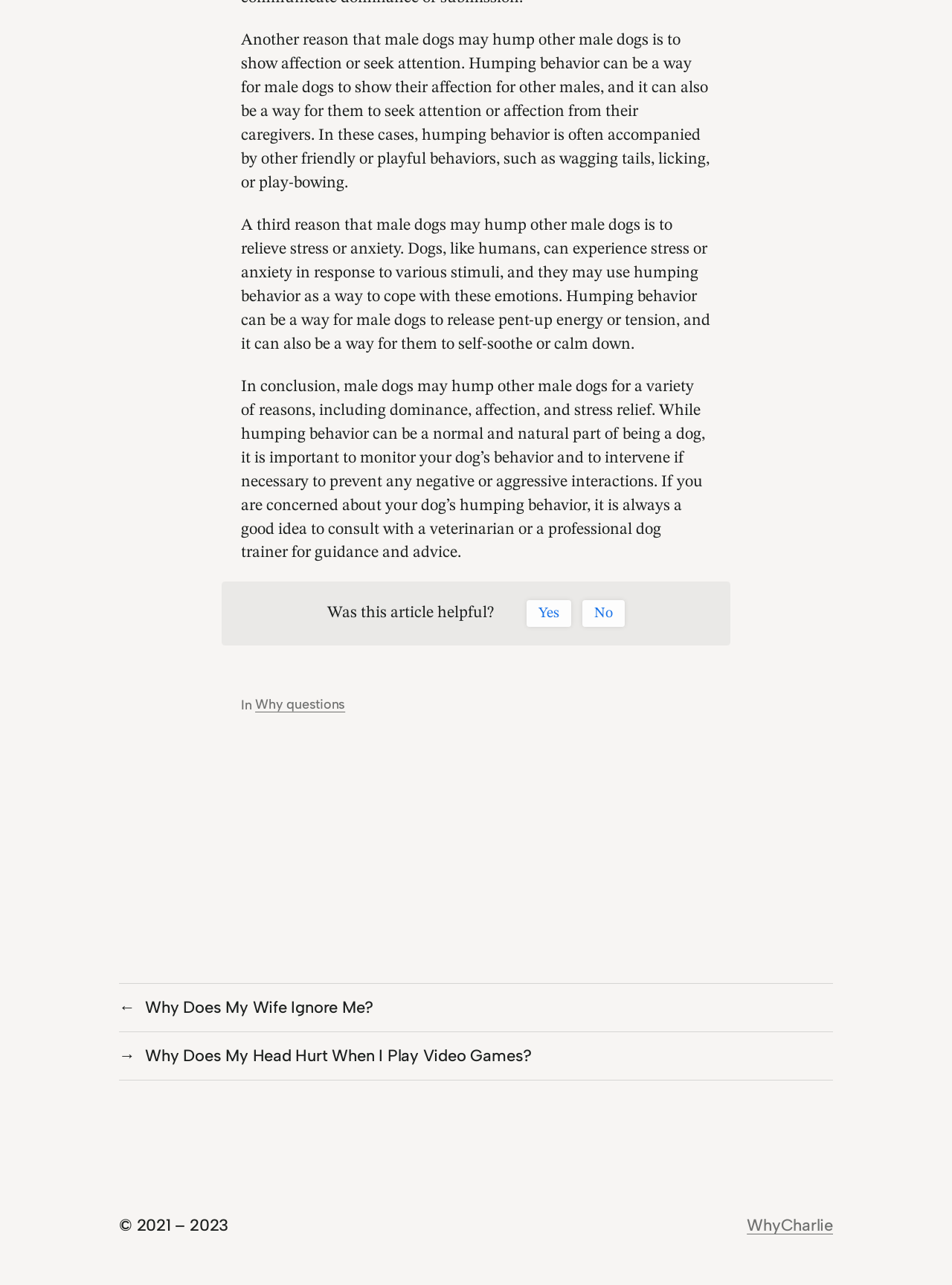Answer the following query concisely with a single word or phrase:
What is the purpose of the 'Pagination' navigation?

To navigate between articles